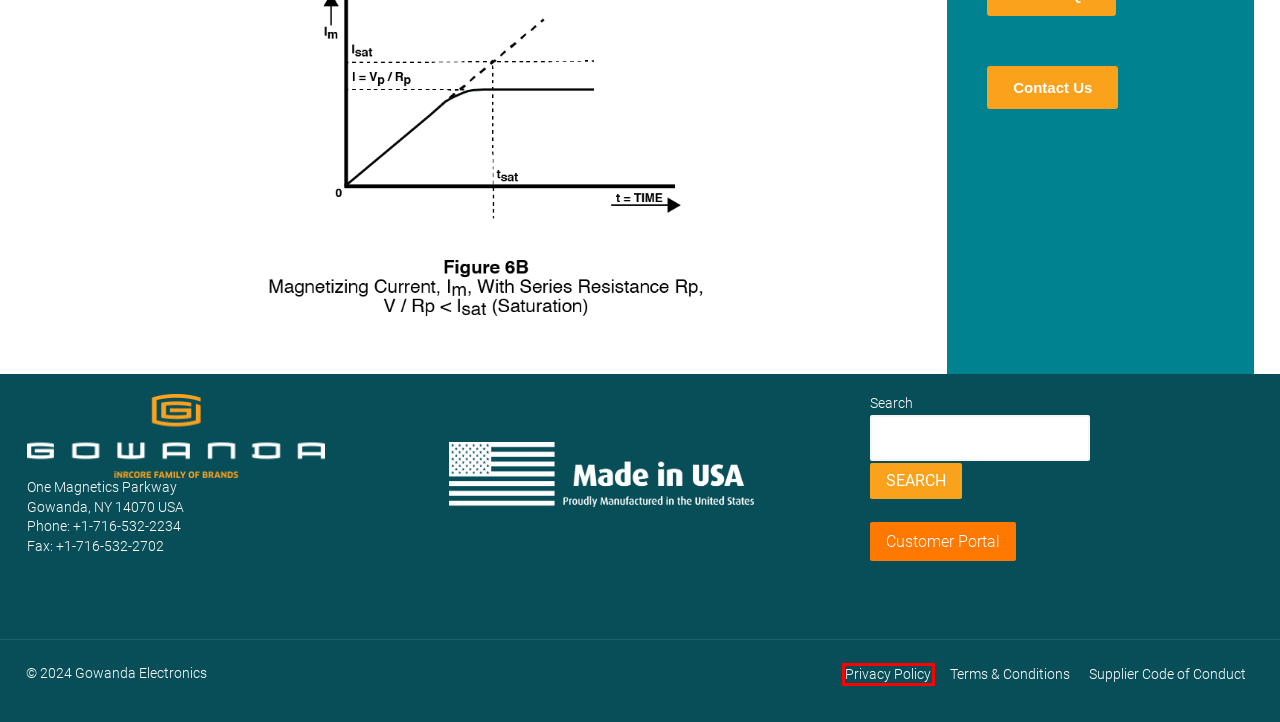Review the webpage screenshot provided, noting the red bounding box around a UI element. Choose the description that best matches the new webpage after clicking the element within the bounding box. The following are the options:
A. FAQ - Gowanda
B. Home - Gowanda
C. Terms - Gowanda
D. About - Gowanda
E. Contact - Gowanda
F. Supplier Code of Conduct - Gowanda
G. Application Notes - Gowanda
H. Privacy Policy - Gowanda

H